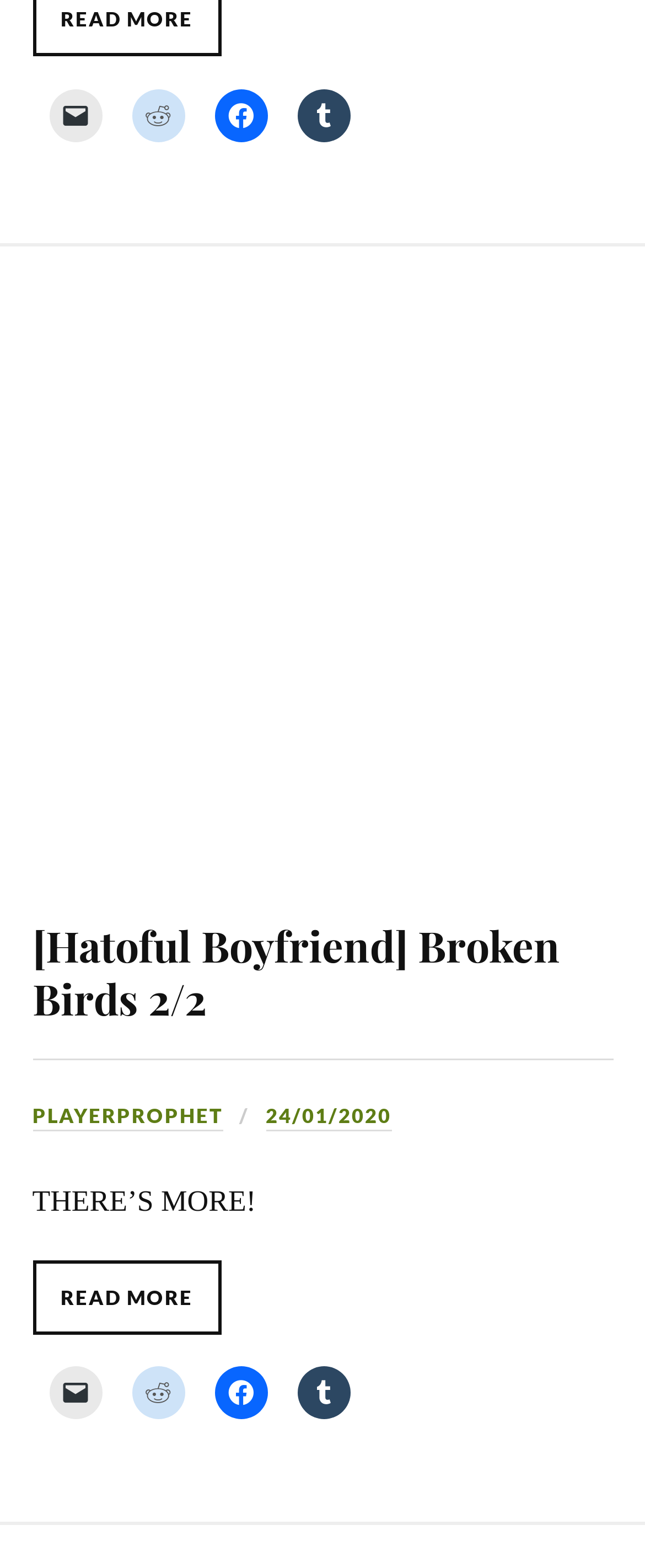Locate the bounding box coordinates of the clickable area needed to fulfill the instruction: "Read more about Hatoful Boyfriend Broken Birds 2/2".

[0.05, 0.804, 0.342, 0.852]